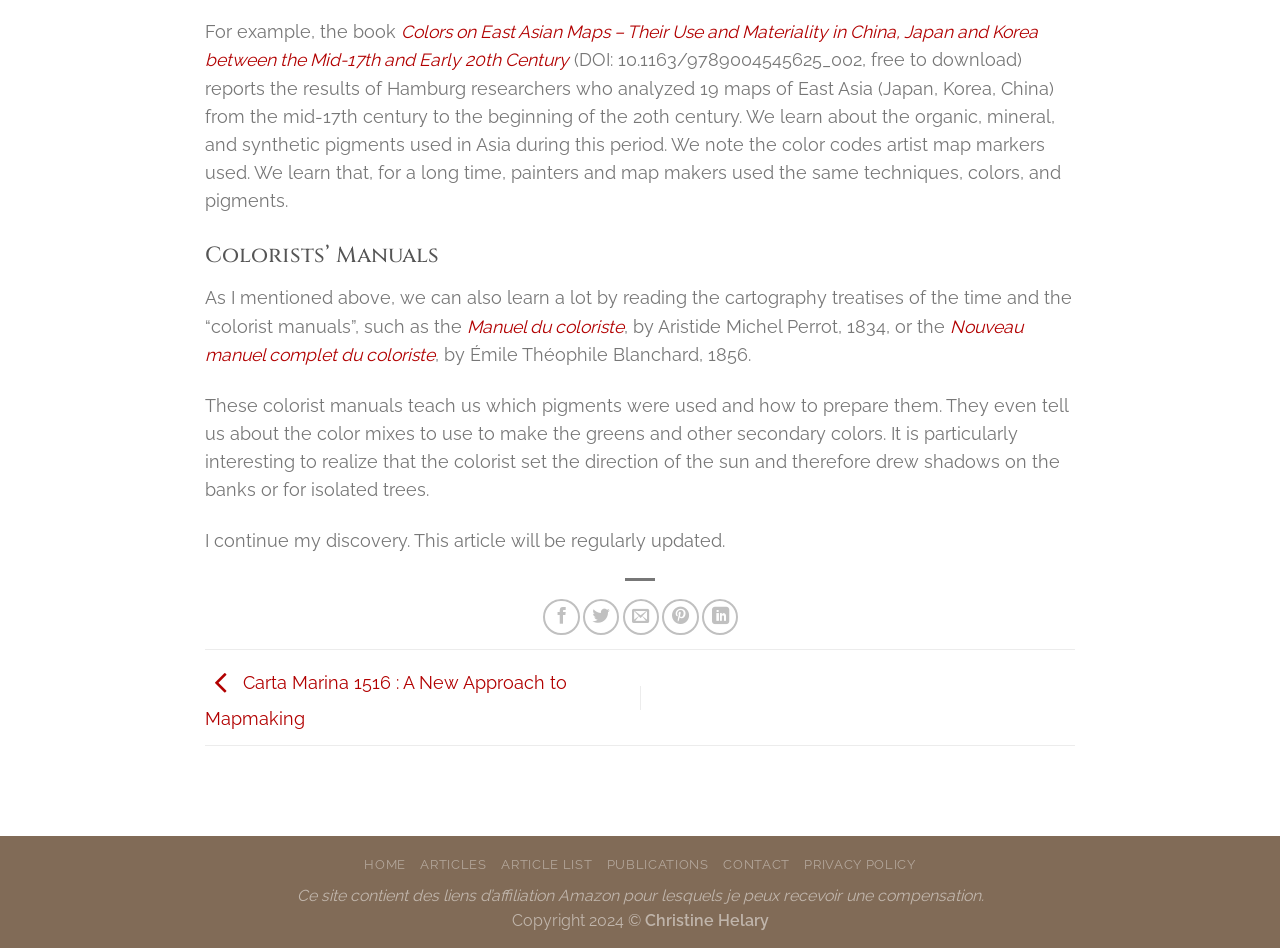Please locate the bounding box coordinates of the element's region that needs to be clicked to follow the instruction: "Read the article about Colors on East Asian Maps". The bounding box coordinates should be provided as four float numbers between 0 and 1, i.e., [left, top, right, bottom].

[0.16, 0.022, 0.811, 0.074]